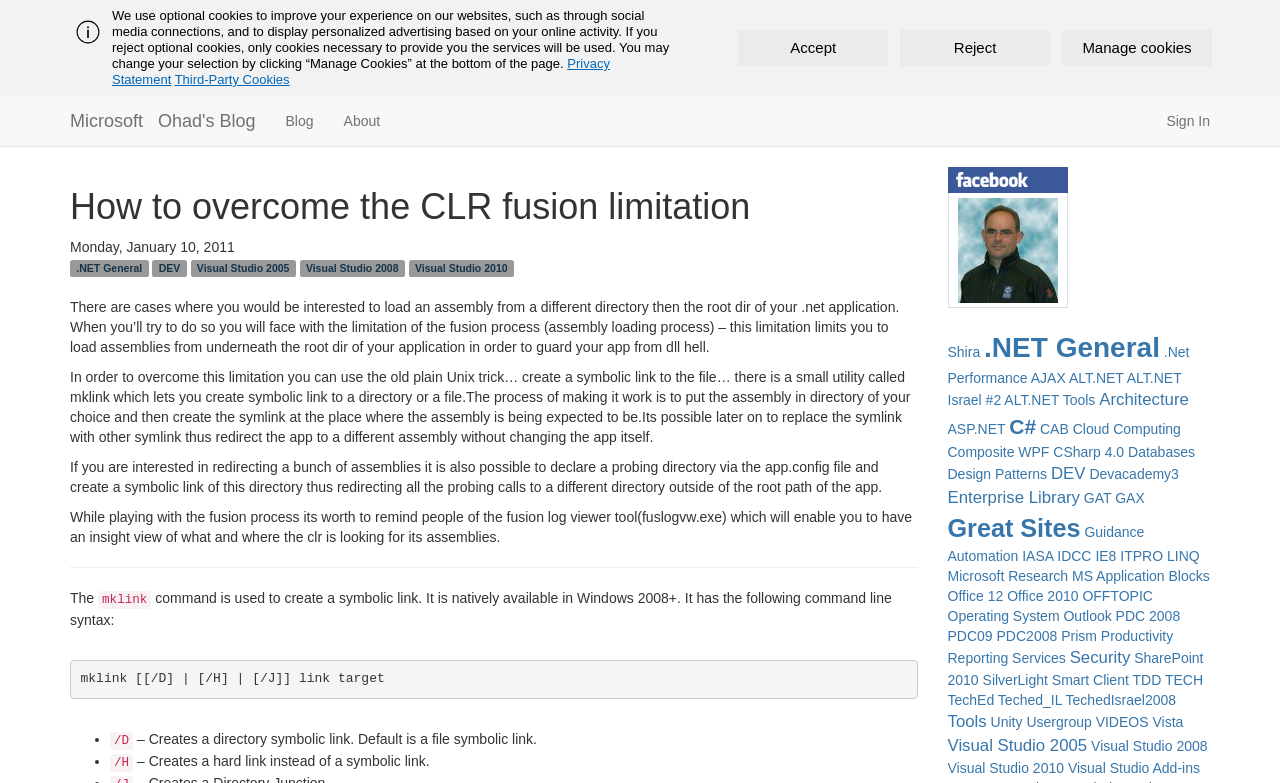What is the default type of link created by the mklink command?
Please respond to the question with a detailed and thorough explanation.

The mklink command creates a file symbolic link by default, but it can be changed to a directory symbolic link or a hard link using the /D or /H options respectively.